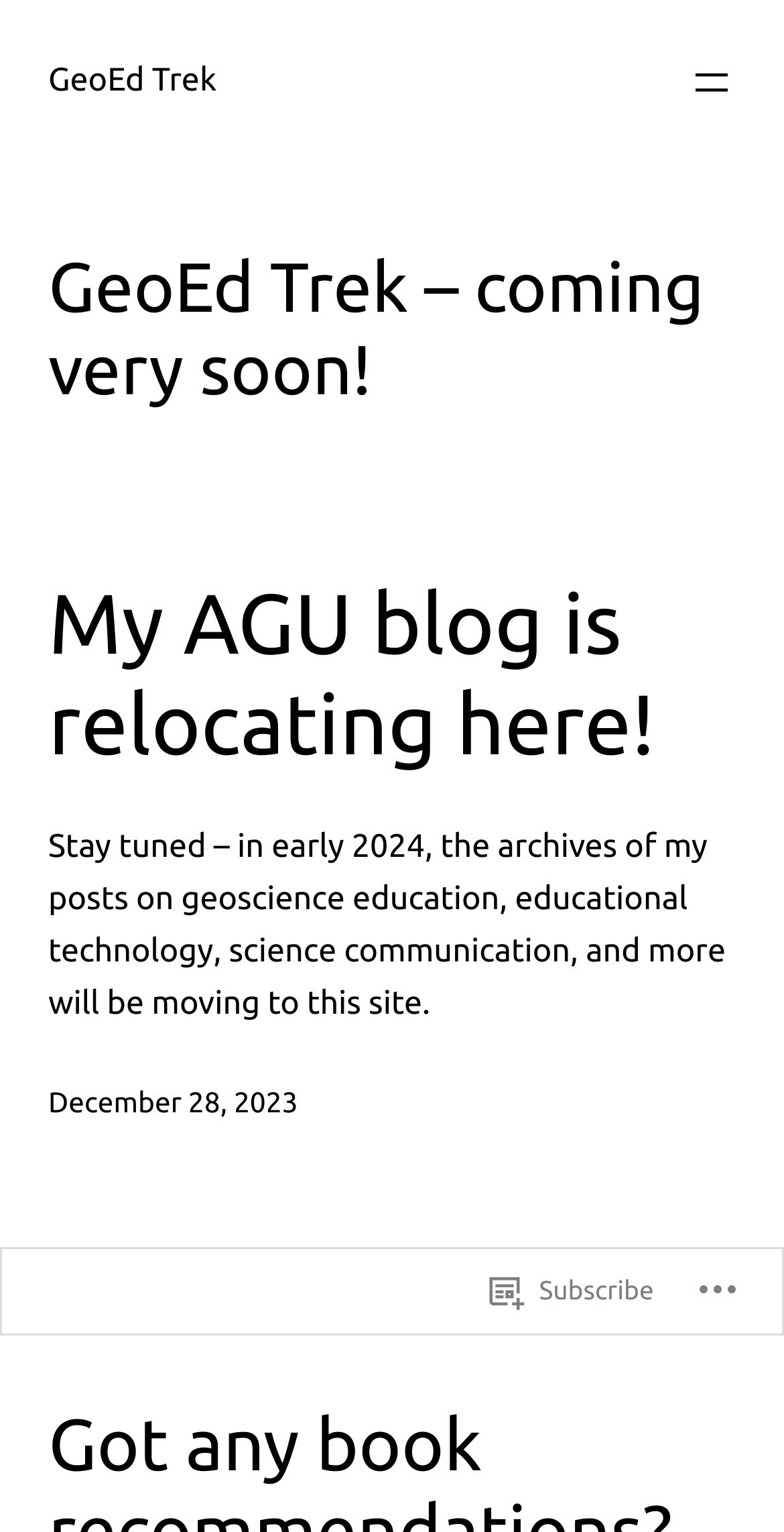Based on the visual content of the image, answer the question thoroughly: What is the name of the blog relocating to this site?

The answer can be found in the heading element 'My AGU blog is relocating here!' which is a child of the root element. The text content of this element indicates that the blog 'My AGU blog' is relocating to this site.